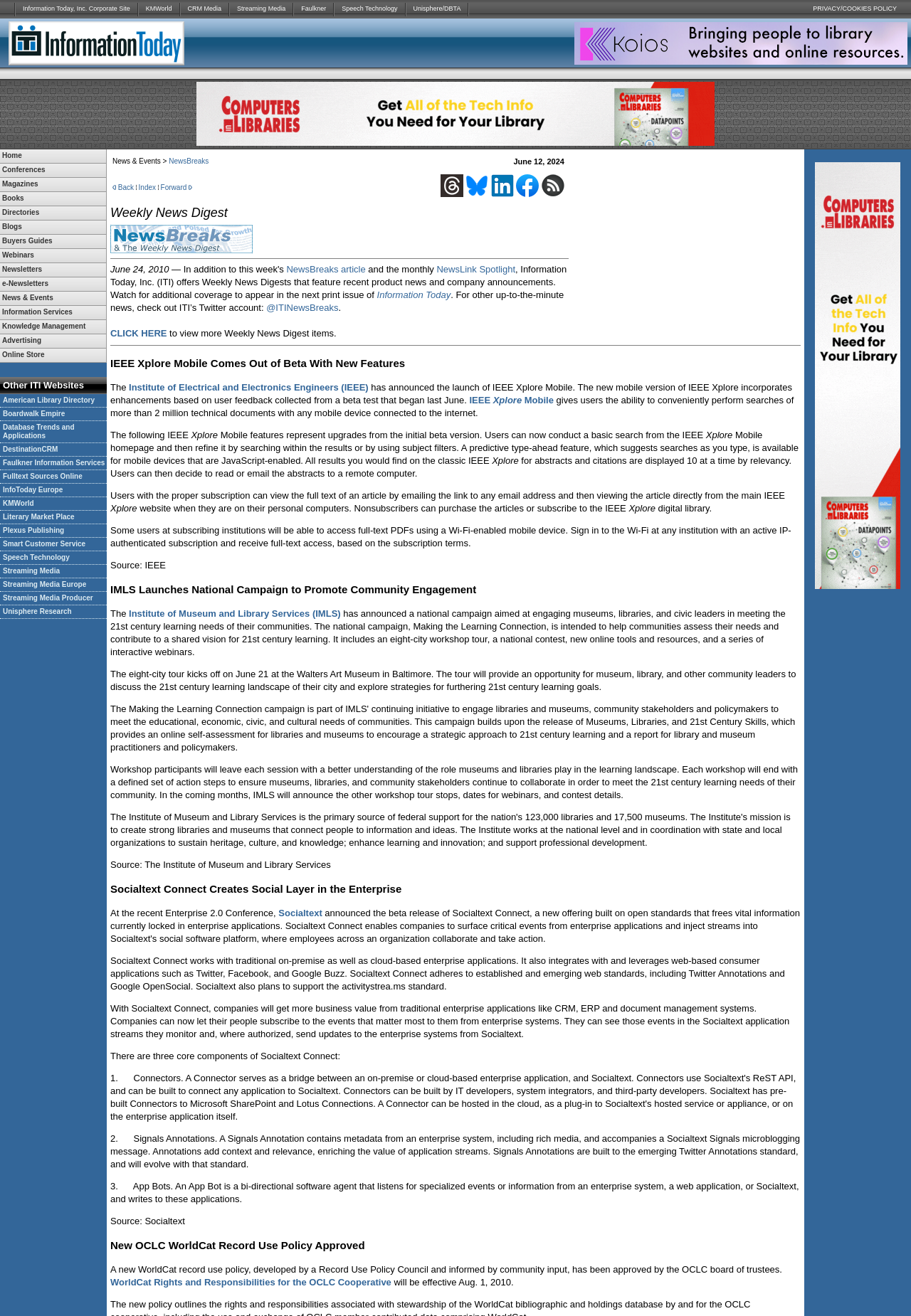Could you locate the bounding box coordinates for the section that should be clicked to accomplish this task: "Click Conferences".

[0.0, 0.124, 0.116, 0.135]